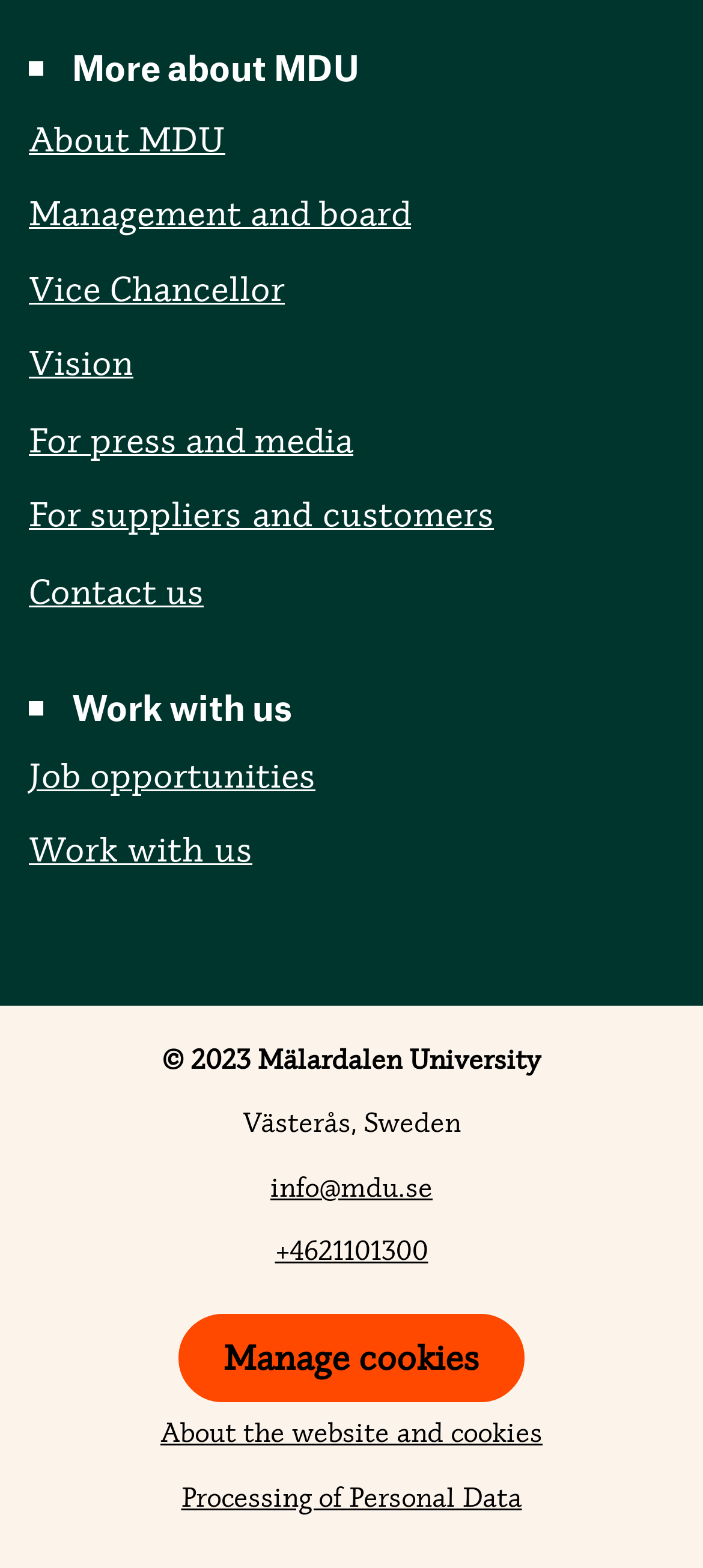Please locate the bounding box coordinates of the element that should be clicked to achieve the given instruction: "Send an email to the university".

[0.385, 0.747, 0.615, 0.768]